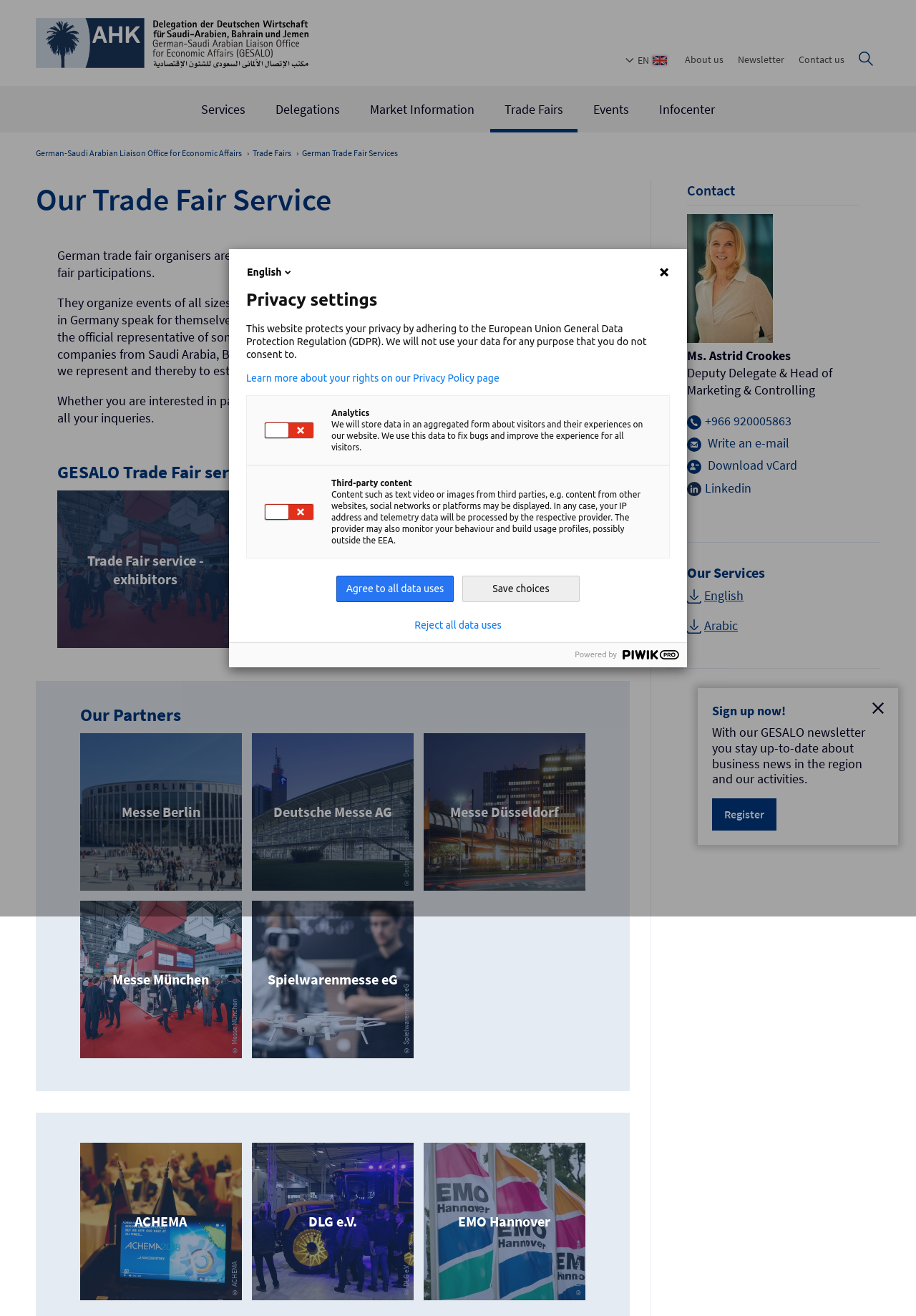Please identify the coordinates of the bounding box for the clickable region that will accomplish this instruction: "Learn more about your rights on the Privacy Policy page".

[0.269, 0.283, 0.731, 0.292]